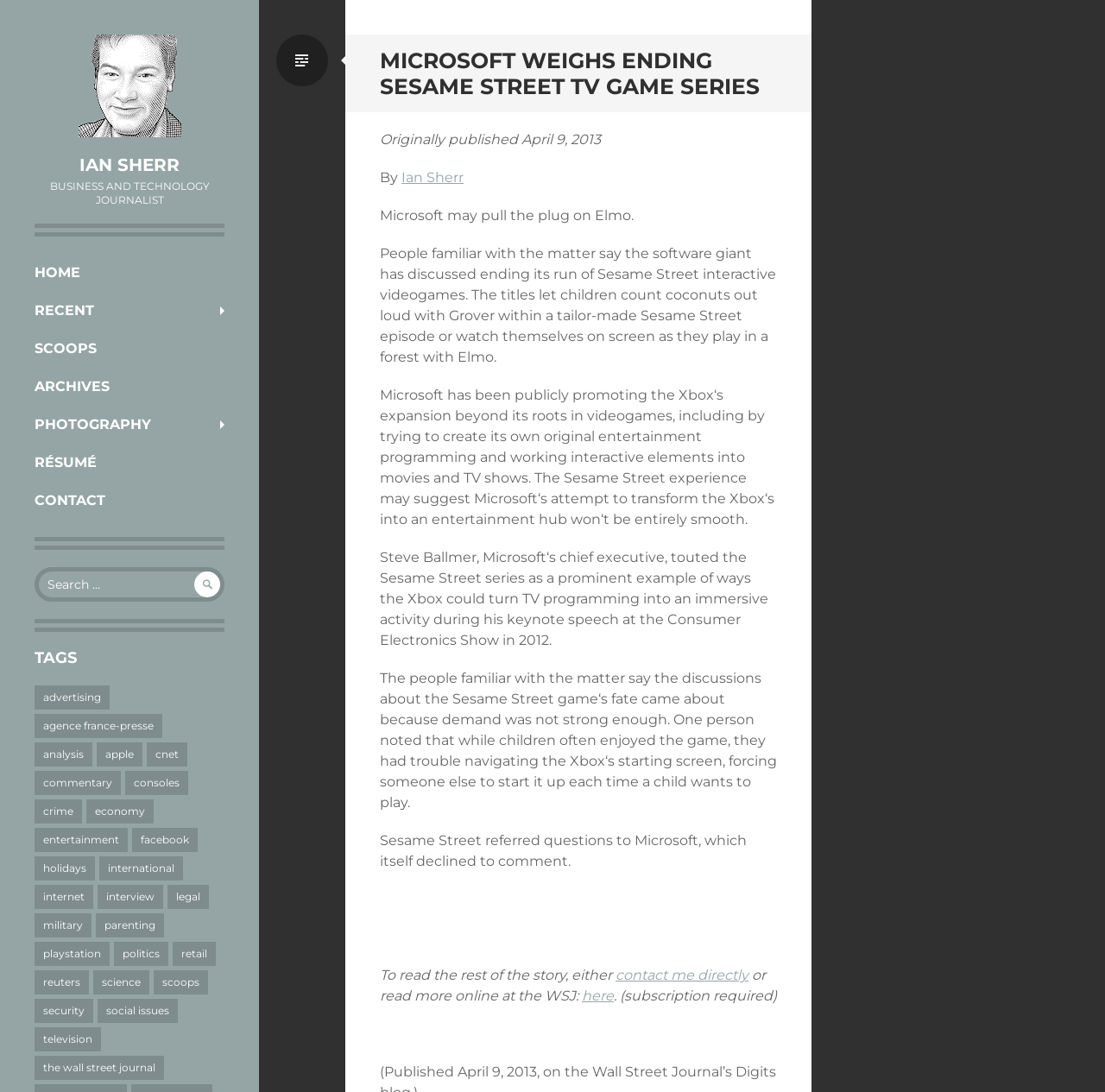Could you specify the bounding box coordinates for the clickable section to complete the following instruction: "Read more about Ian Sherr"?

[0.031, 0.032, 0.203, 0.126]